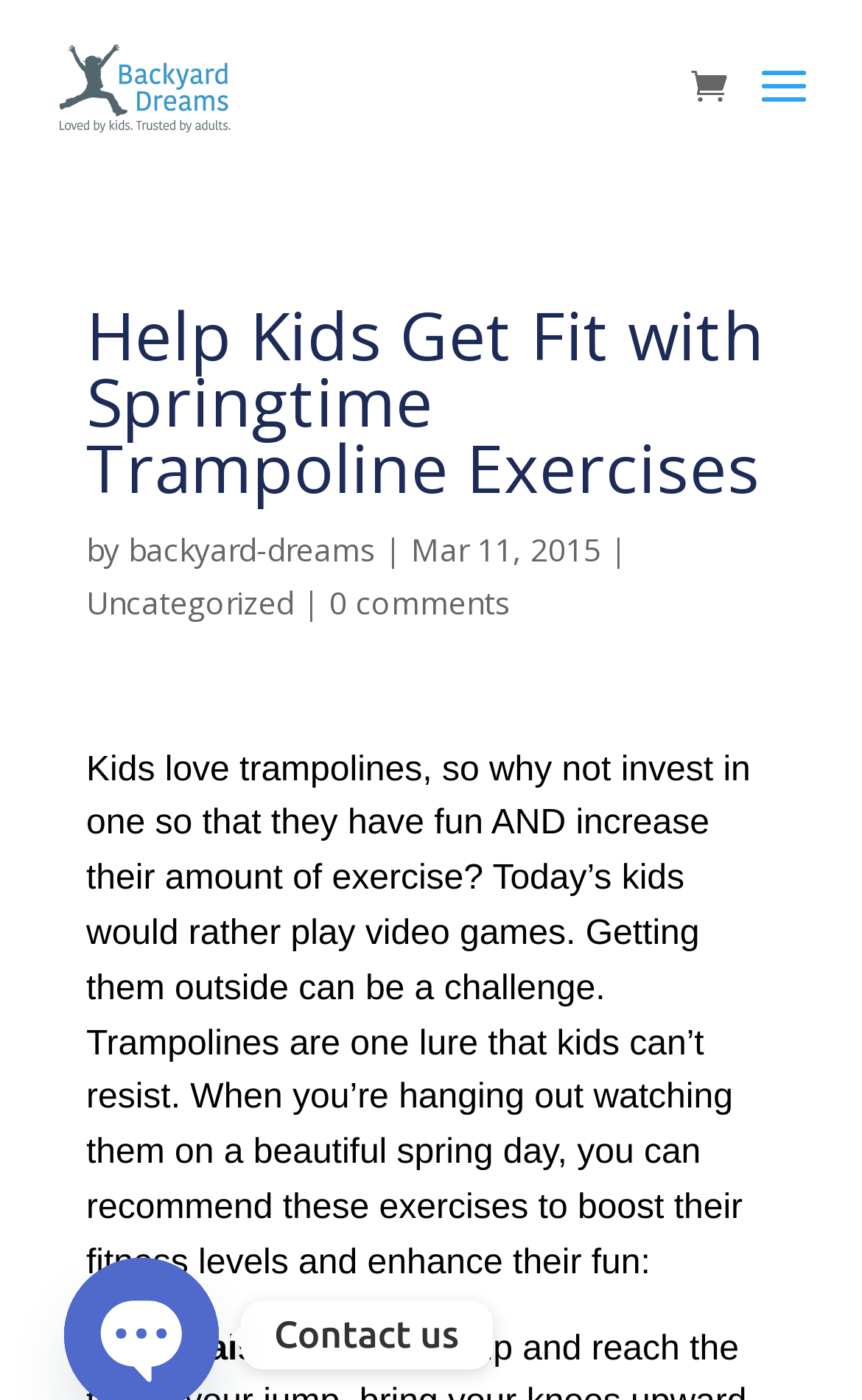What is the name of the company?
Please answer the question with a detailed response using the information from the screenshot.

The name of the company can be found in the top-left corner of the webpage, where it says 'Backyard Dreams' in a link and an image.